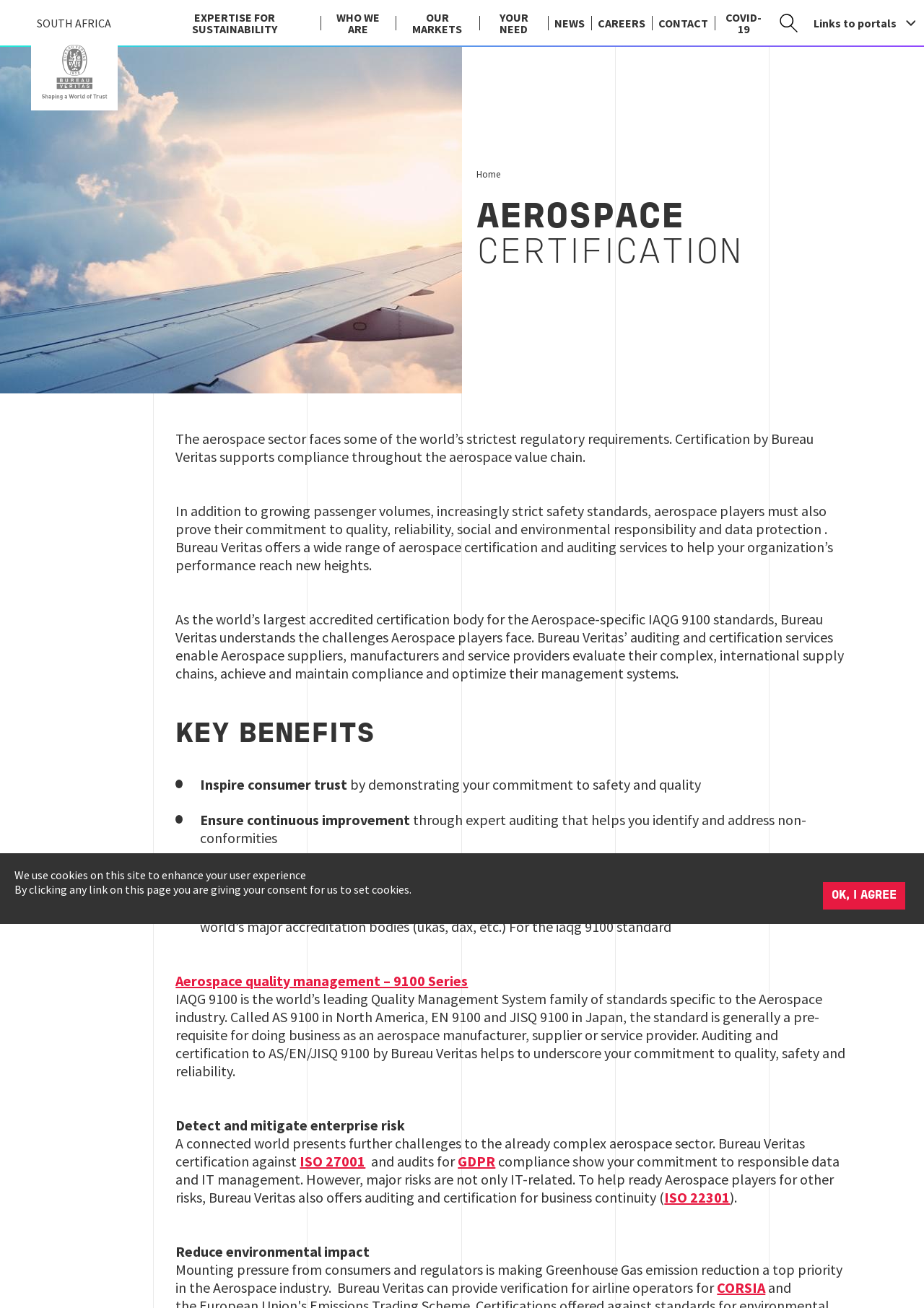What is the standard for data protection mentioned in the webpage?
Based on the screenshot, respond with a single word or phrase.

GDPR